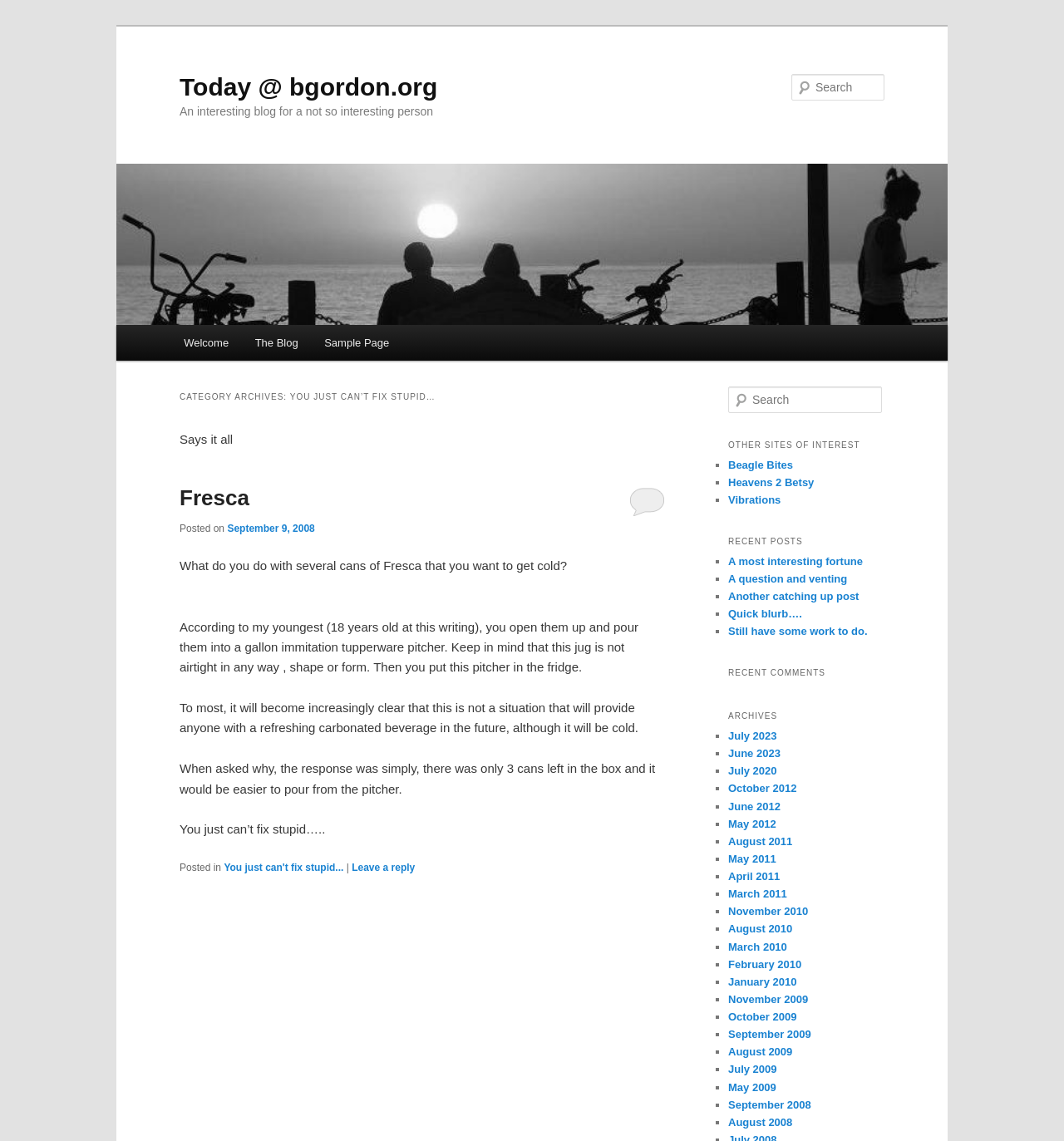Provide an in-depth description of the elements and layout of the webpage.

This webpage is a blog post titled "You just can’t fix stupid…" with the subtitle "Today @ bgordon.org". At the top, there are two links to skip to primary and secondary content. Below that, there is a heading with the blog title and a link to the blog's main page. 

To the right of the heading, there is an image with the same title as the blog. Below the image, there is a search bar with a label "Search" and a textbox to input search queries.

The main content of the page is divided into two sections. The left section contains the blog post, which has a heading "CATEGORY ARCHIVES: YOU JUST CAN’T FIX STUPID…" and a series of paragraphs describing a humorous anecdote about someone trying to cool down Fresca cans in a non-airtight pitcher. The post also includes a quote "You just can’t fix stupid…..".

The right section contains various links and lists. At the top, there is a heading "OTHER SITES OF INTEREST" with three links to other websites. Below that, there are three headings: "RECENT POSTS", "RECENT COMMENTS", and "ARCHIVES". Each of these headings is followed by a list of links with bullet points, including links to recent posts, comments, and archives of the blog organized by month and year.